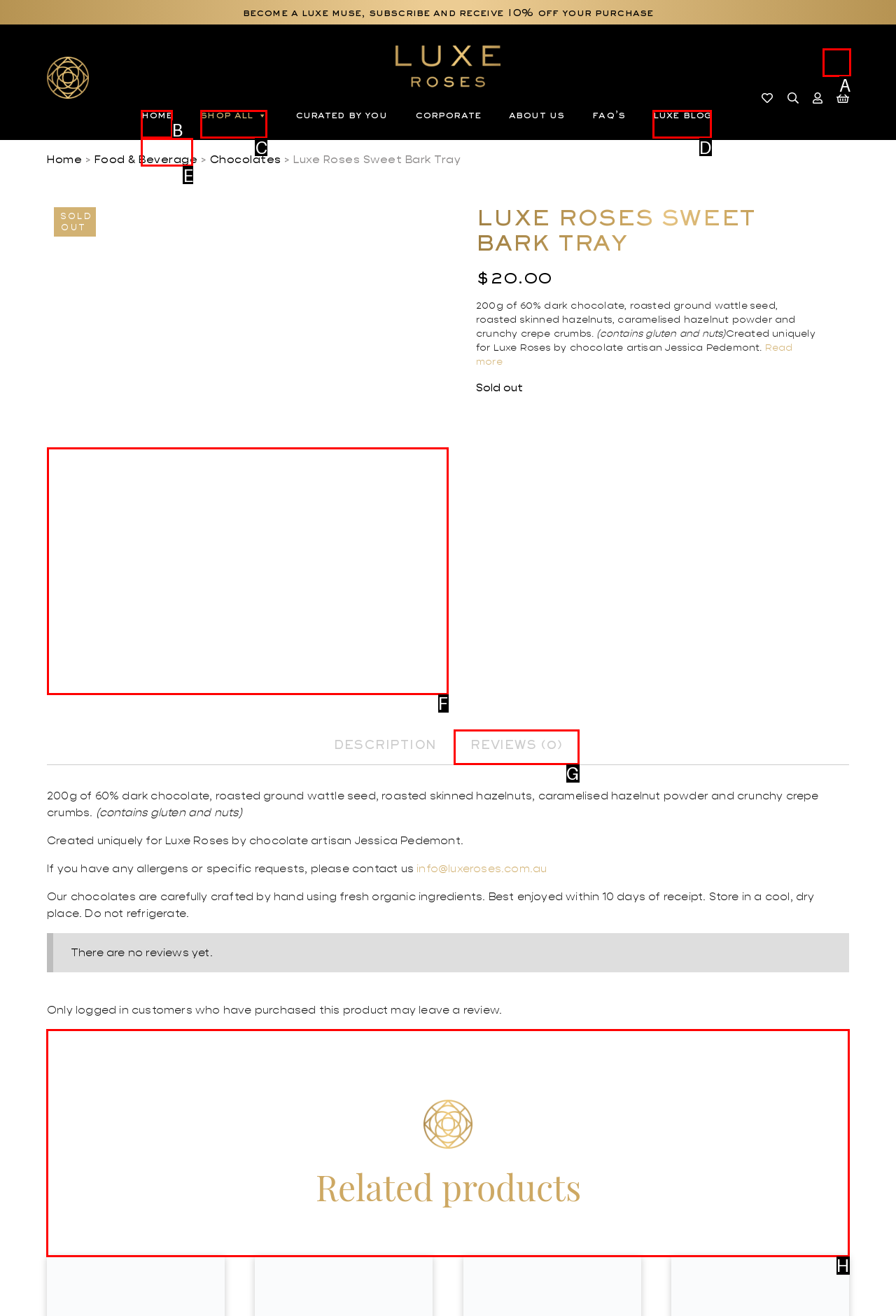Show which HTML element I need to click to perform this task: View related products Answer with the letter of the correct choice.

H